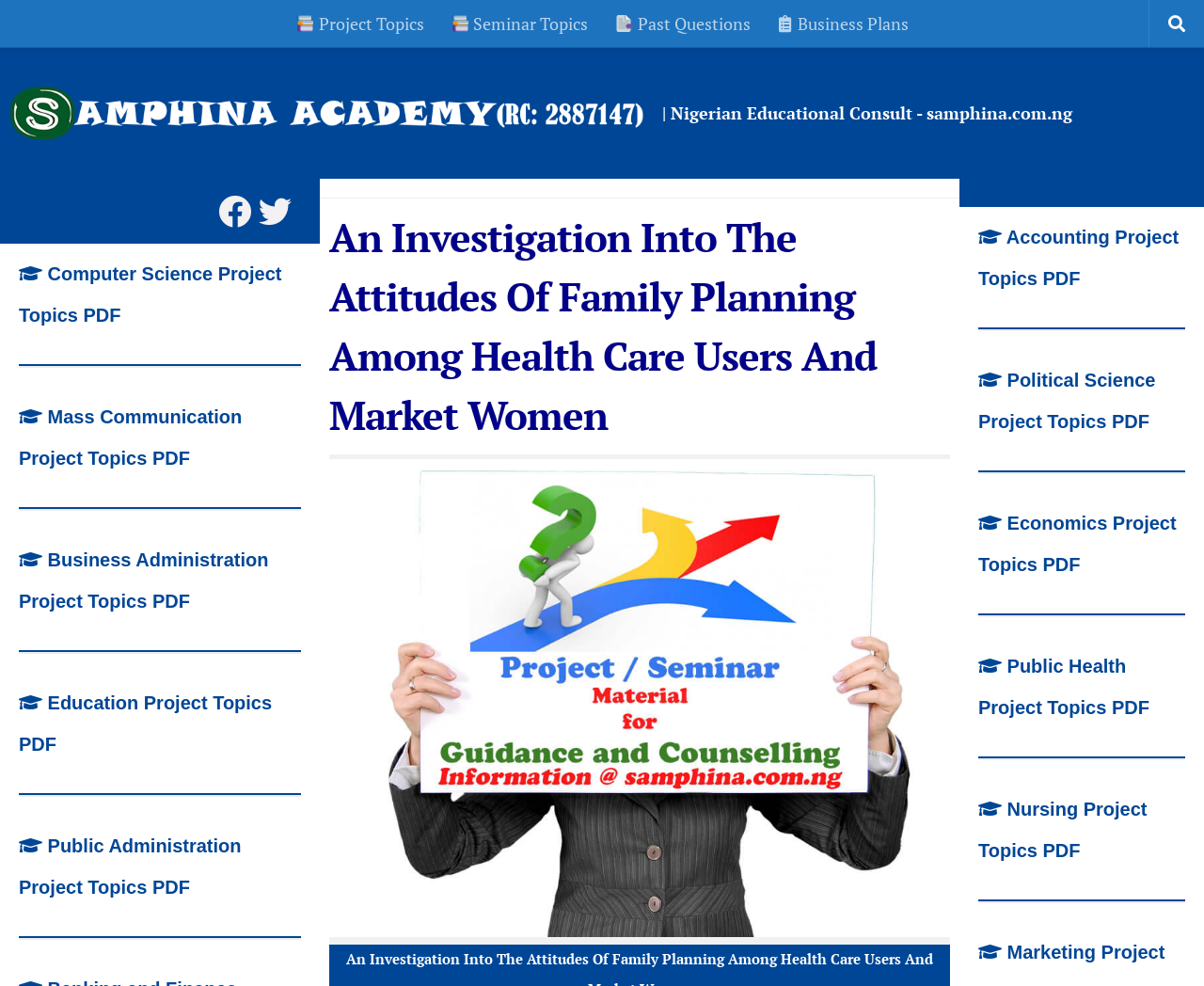Specify the bounding box coordinates of the element's region that should be clicked to achieve the following instruction: "Click on Seminar Topics". The bounding box coordinates consist of four float numbers between 0 and 1, in the format [left, top, right, bottom].

[0.363, 0.0, 0.499, 0.048]